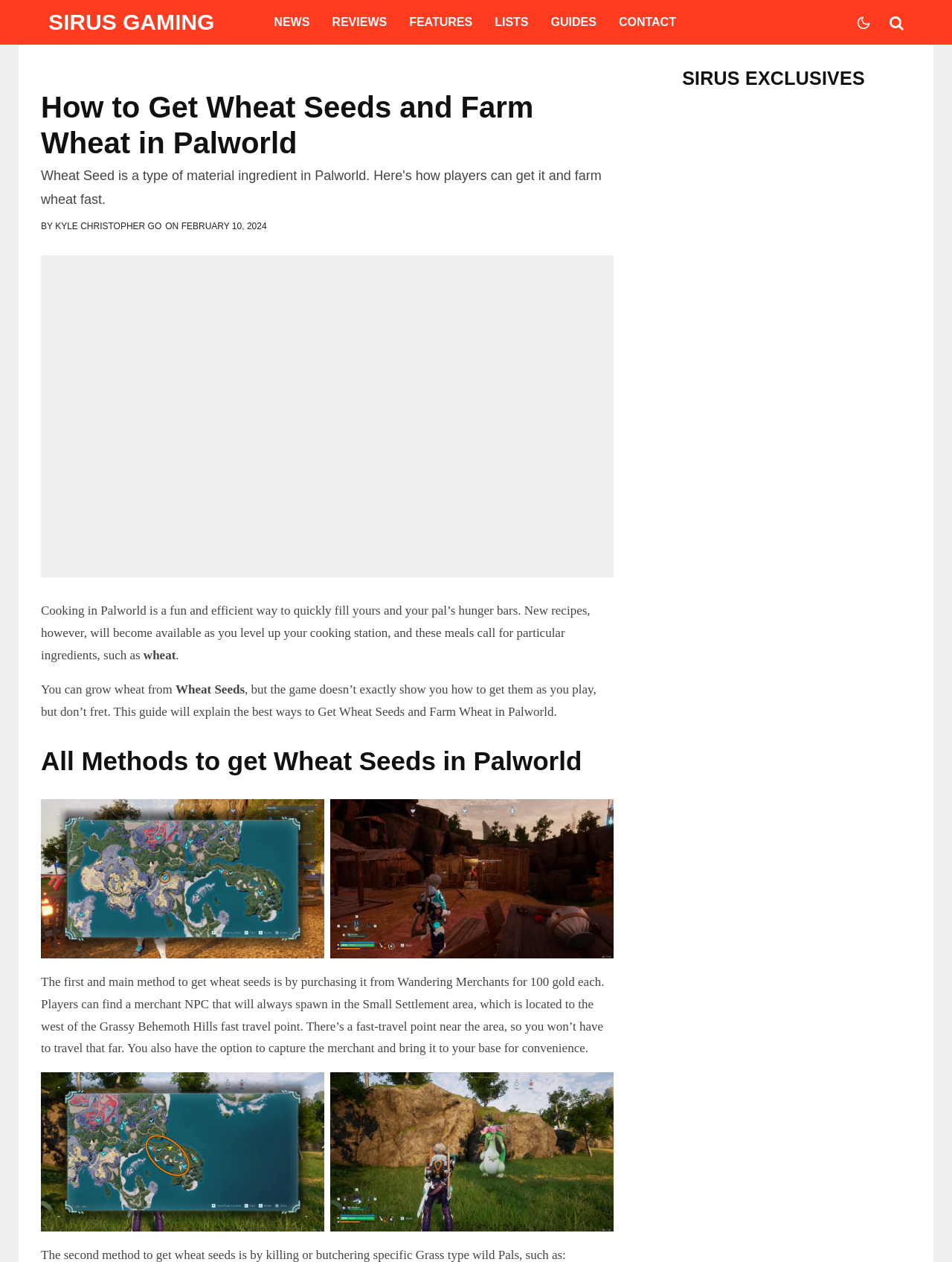Predict the bounding box of the UI element based on the description: "By Kyle Christopher Go". The coordinates should be four float numbers between 0 and 1, formatted as [left, top, right, bottom].

[0.043, 0.175, 0.17, 0.183]